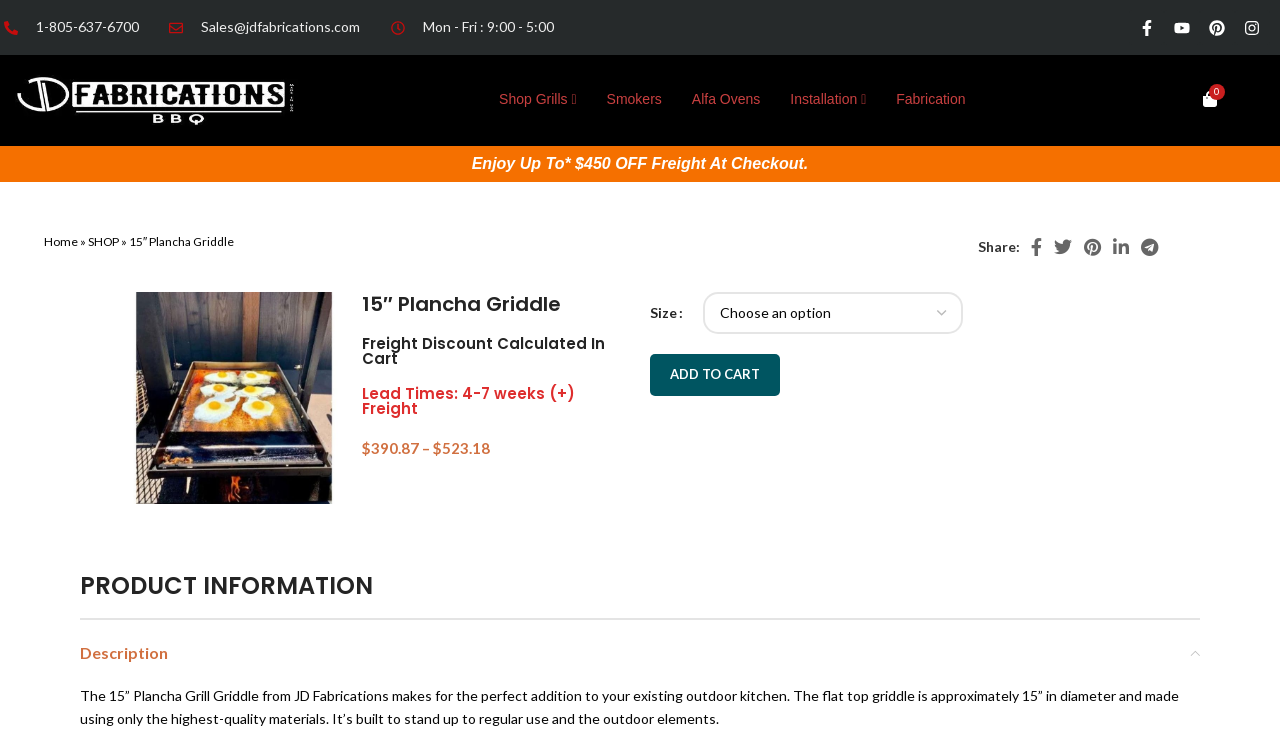Please provide a brief answer to the following inquiry using a single word or phrase:
What is the purpose of the product?

For outdoor kitchen